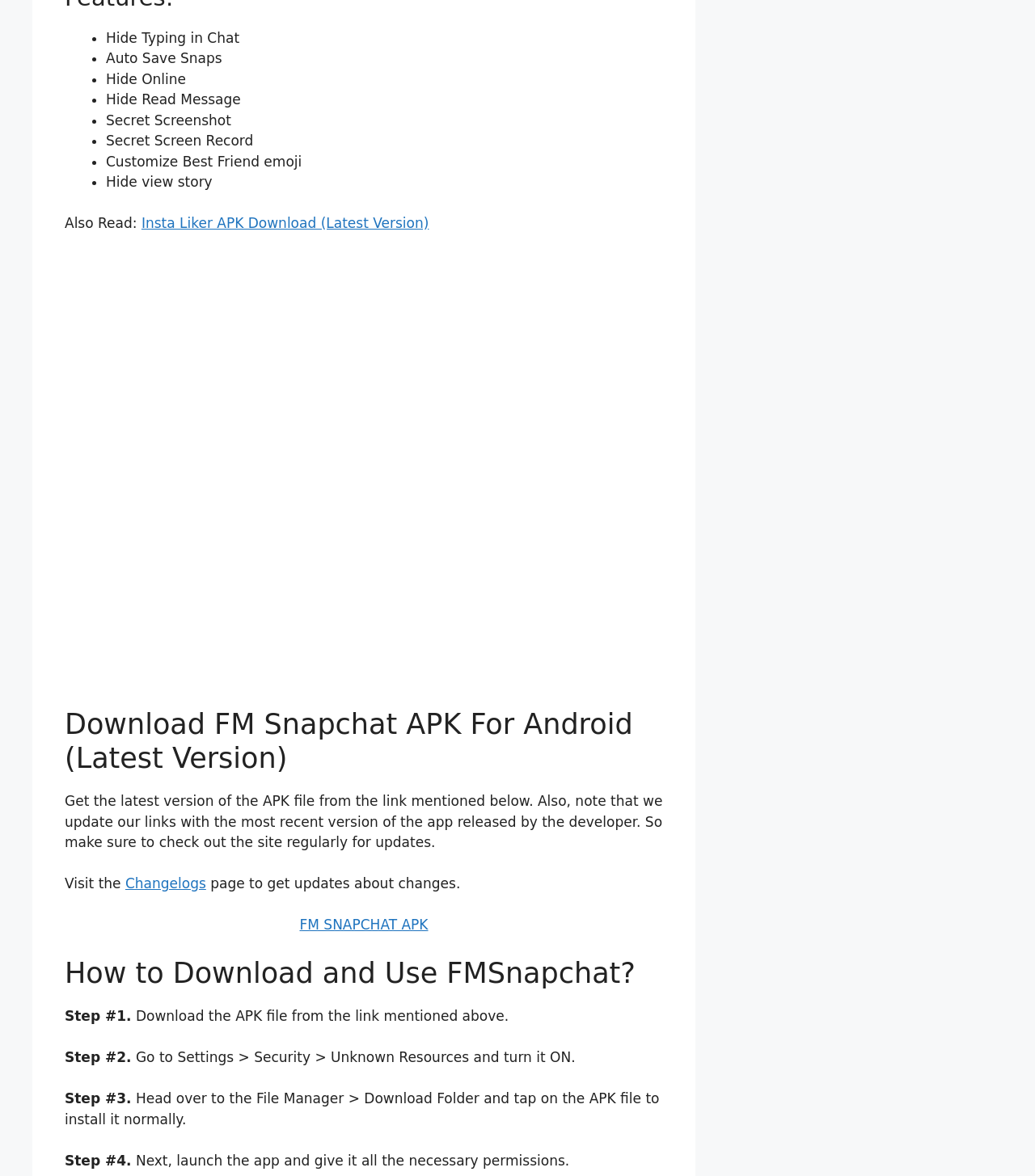Locate and provide the bounding box coordinates for the HTML element that matches this description: "Kitchen Appliances Repair".

None